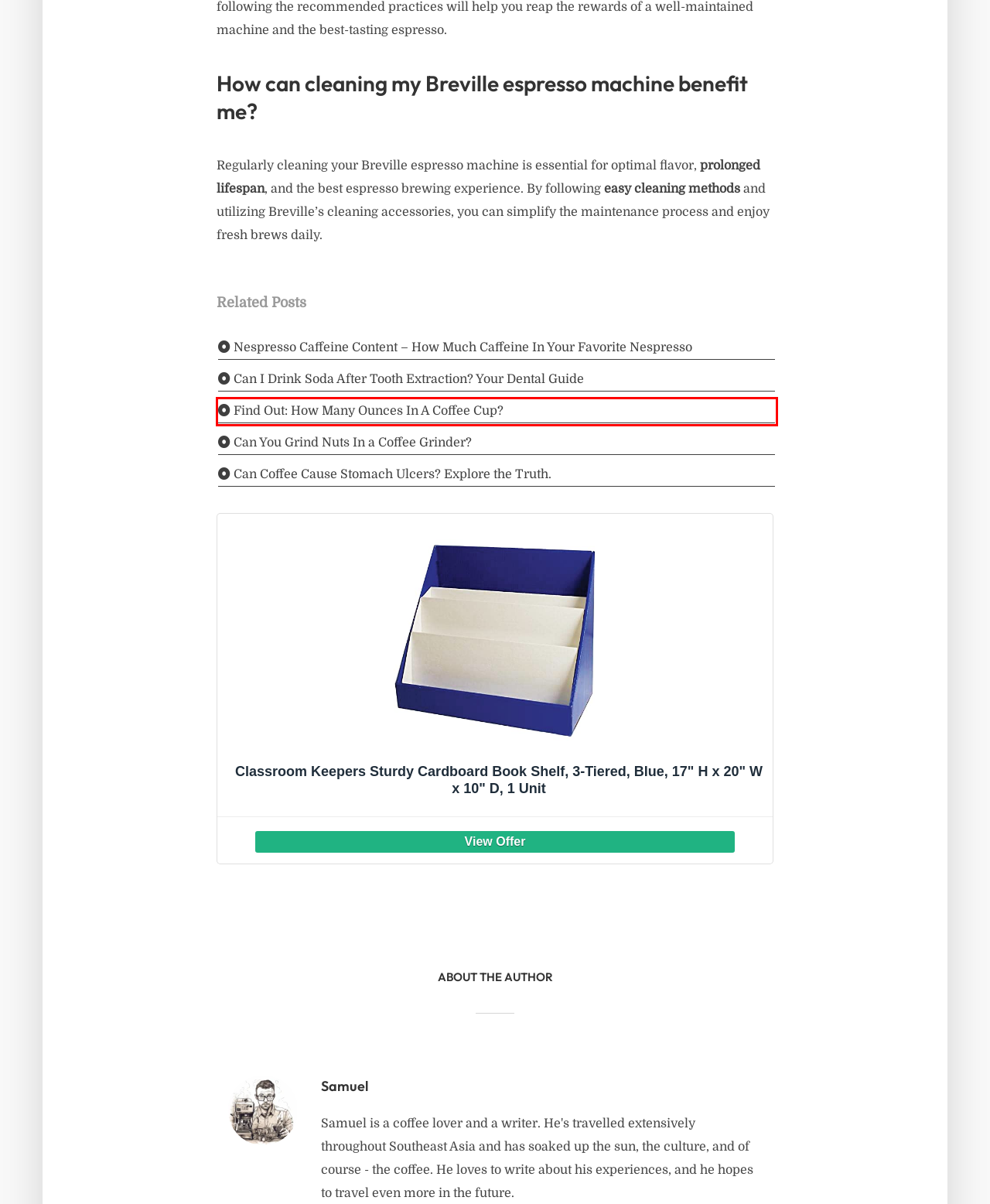You are presented with a screenshot of a webpage containing a red bounding box around a particular UI element. Select the best webpage description that matches the new webpage after clicking the element within the bounding box. Here are the candidates:
A. Find Out: How Many Ounces In A Coffee Cup?
B. Can I Drink Soda After Tooth Extraction? Your Dental Guide
C. Coffee Guides Section - A Great Coffee
D. Nespresso Caffeine Content - How Much Caffeine In Your Favorite Nespresso - A Great Coffee
E. Privacy Policy - A Great Coffee
F. Contact - A Great Coffee
G. Can You Grind Nuts In Coffee Grinder
H. Can Coffee Cause Stomach Ulcers? Explore the Truth

A